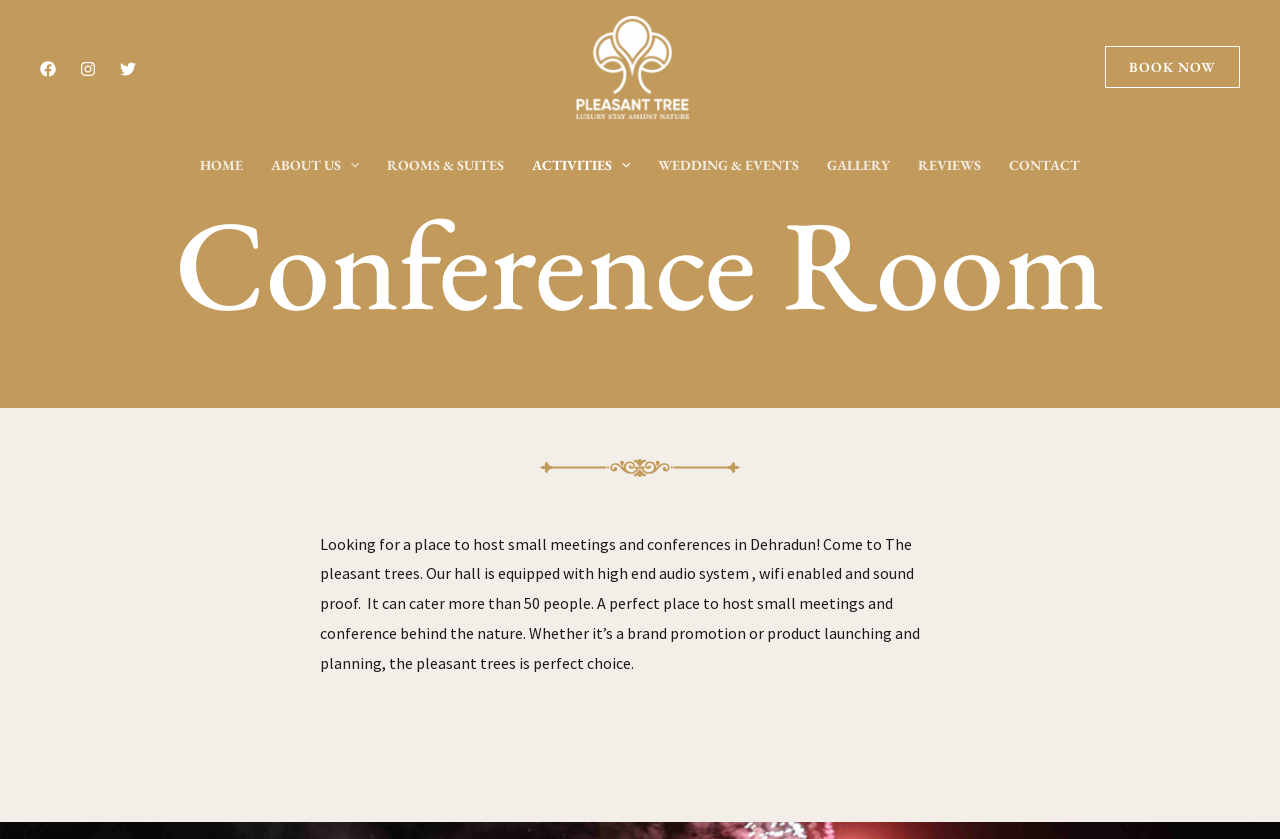Find the bounding box coordinates of the clickable area that will achieve the following instruction: "View wedding and events".

[0.503, 0.16, 0.635, 0.232]